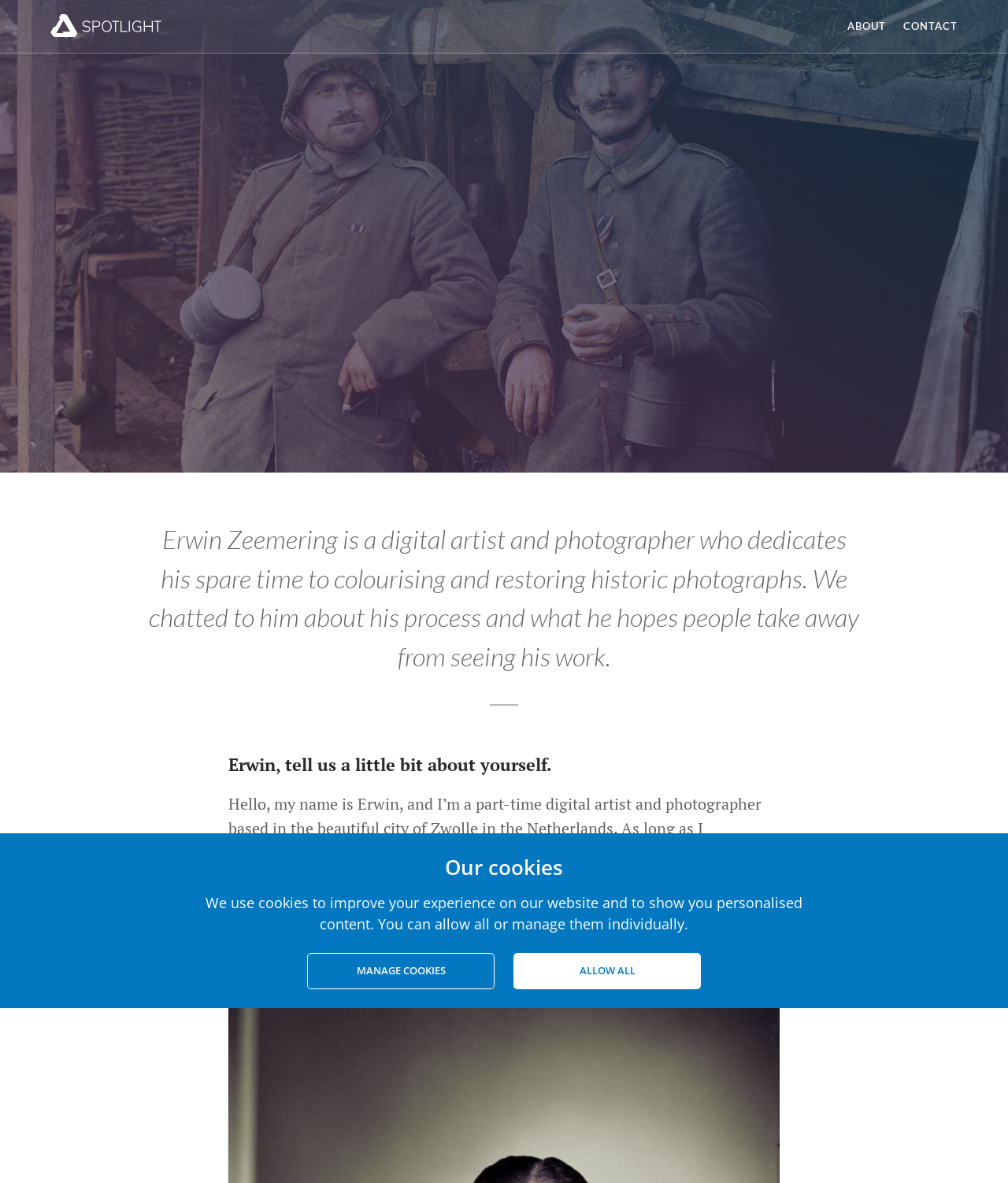Can you extract the headline from the webpage for me?

Erwin Zeemering: colourising the past